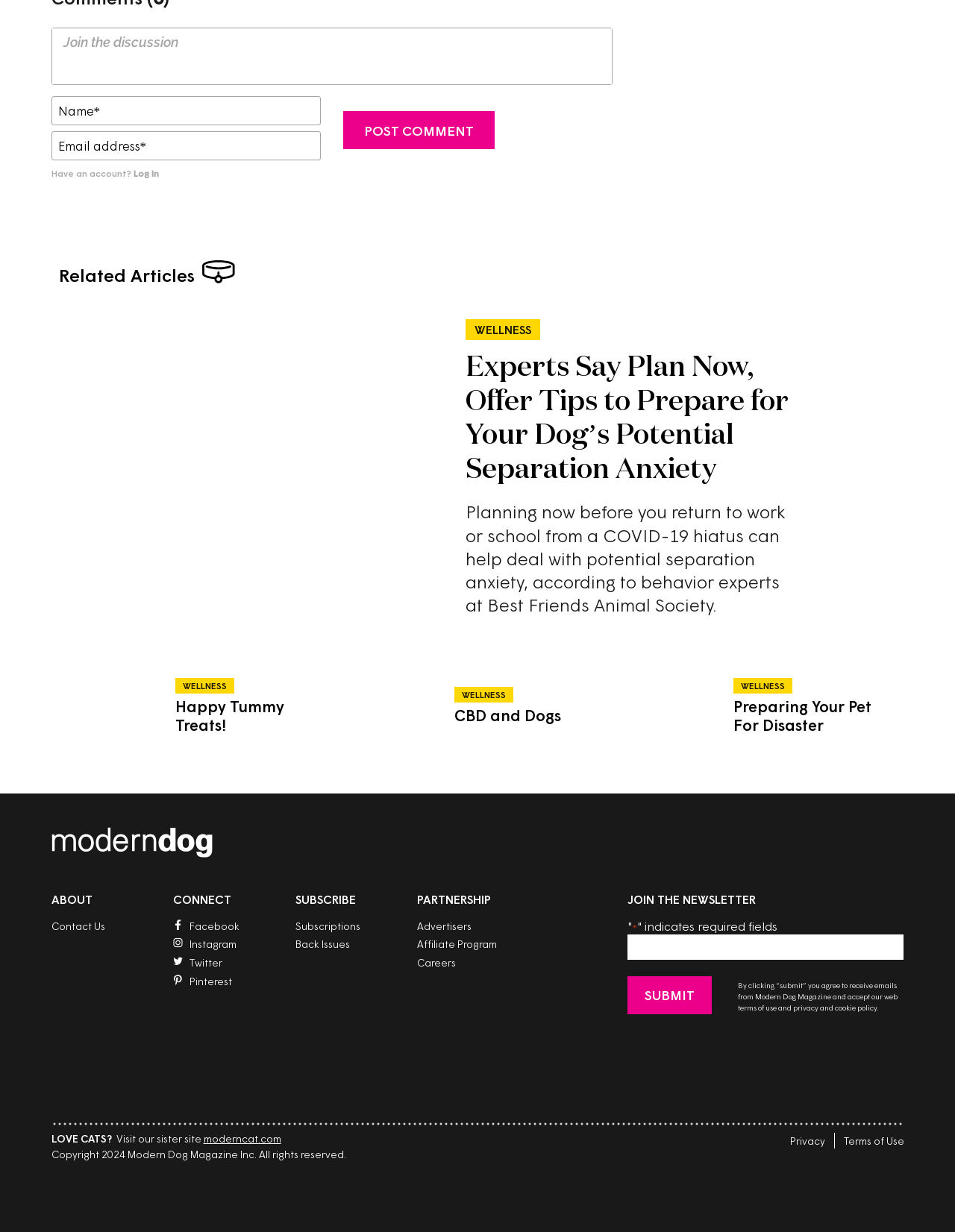Examine the image carefully and respond to the question with a detailed answer: 
What is the topic of the article 'Experts Say Plan Now, Offer Tips to Prepare for Your Dog’s Potential Separation Anxiety'?

The article title 'Experts Say Plan Now, Offer Tips to Prepare for Your Dog’s Potential Separation Anxiety' explicitly mentions dog separation anxiety, indicating that the article is about this specific topic.